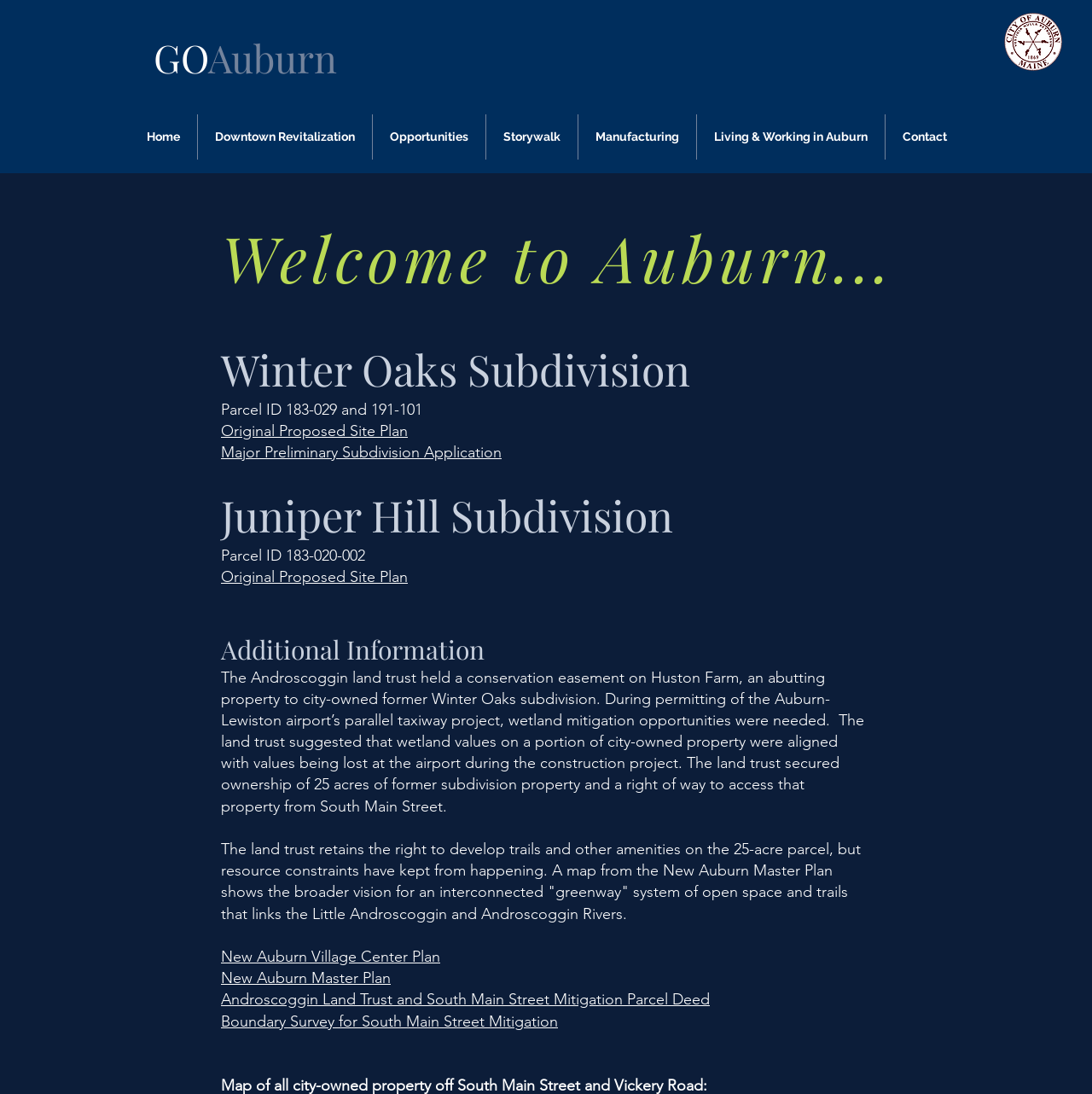What is the name of the airport mentioned?
Based on the screenshot, provide a one-word or short-phrase response.

Auburn-Lewiston airport